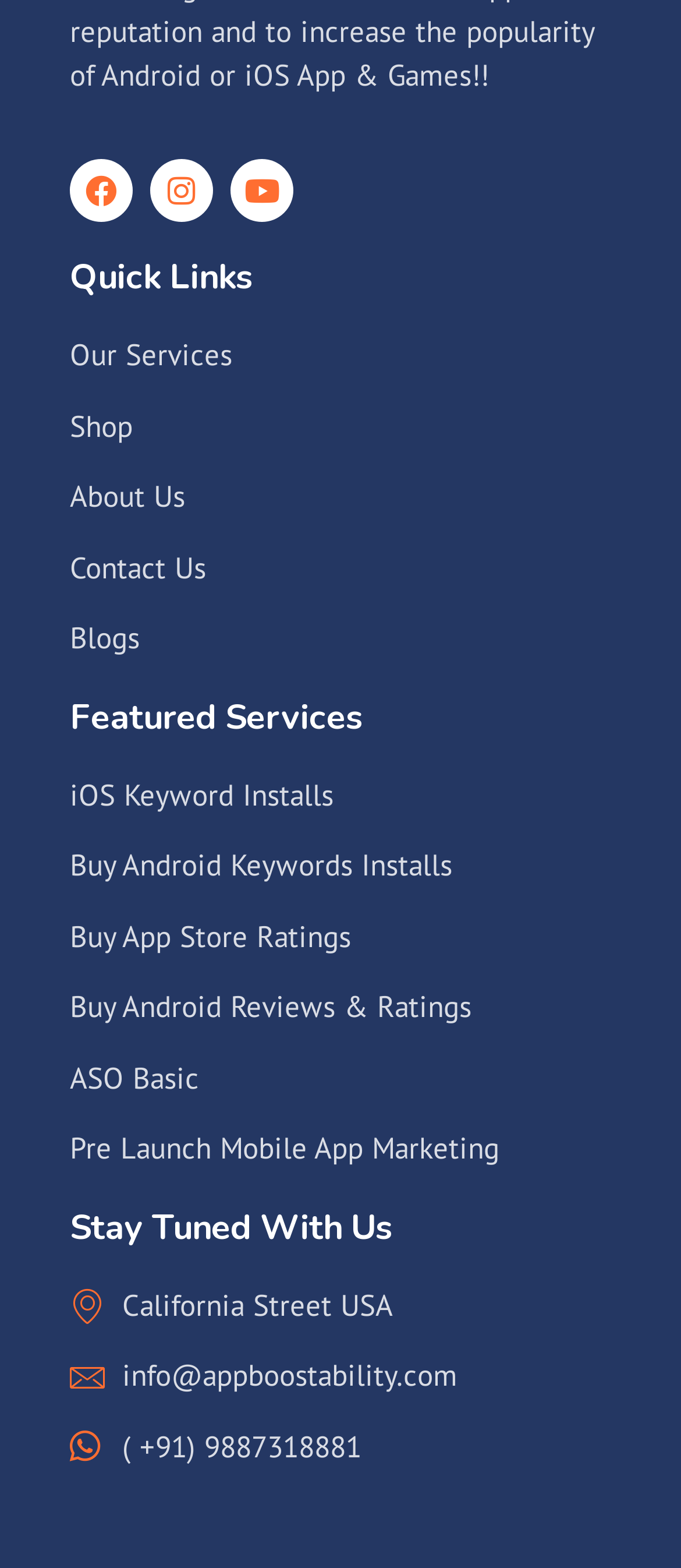Determine the bounding box coordinates of the area to click in order to meet this instruction: "Contact Us".

[0.103, 0.348, 0.897, 0.377]